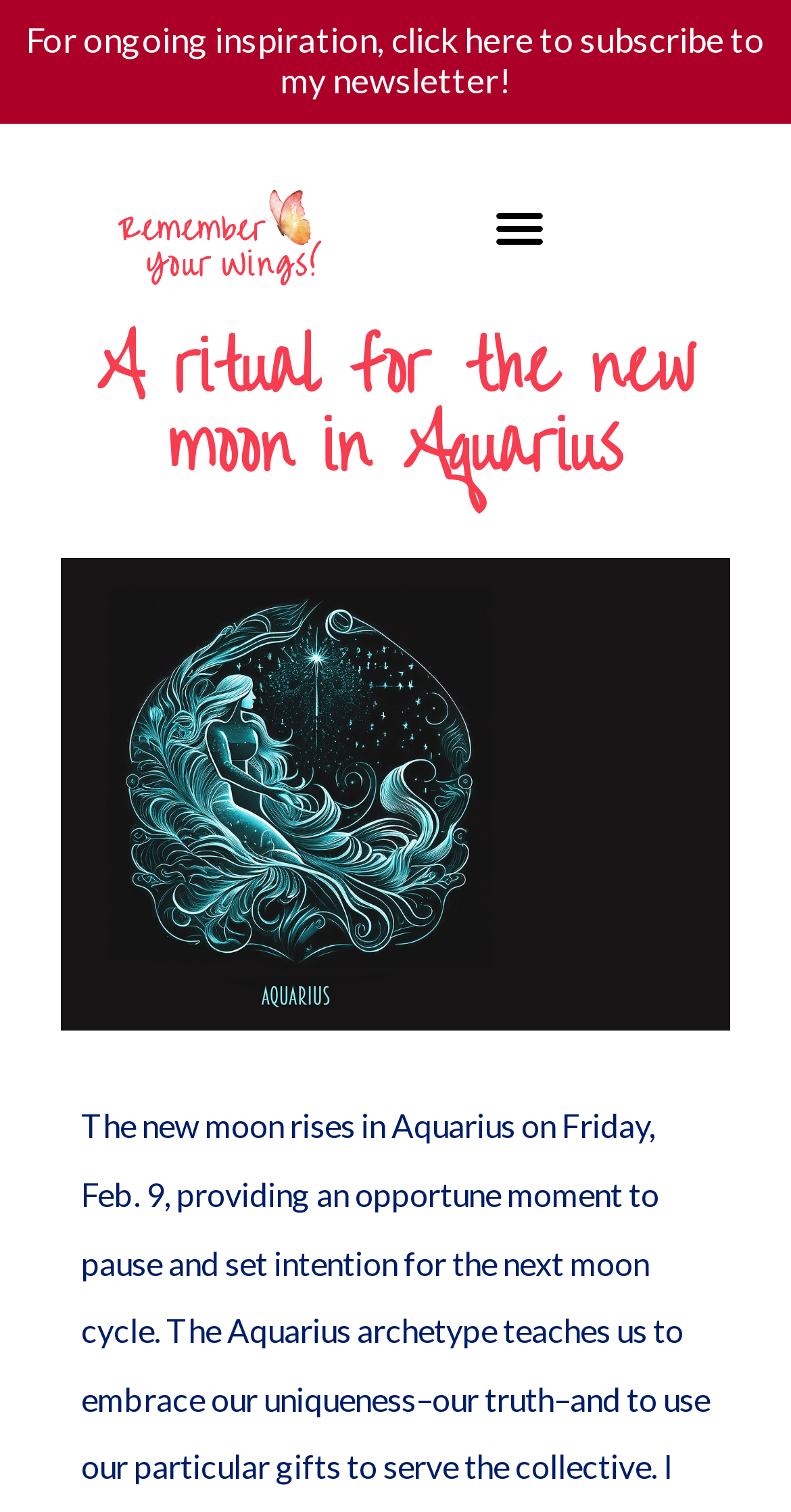Determine the main heading text of the webpage.

A ritual for the new moon in Aquarius